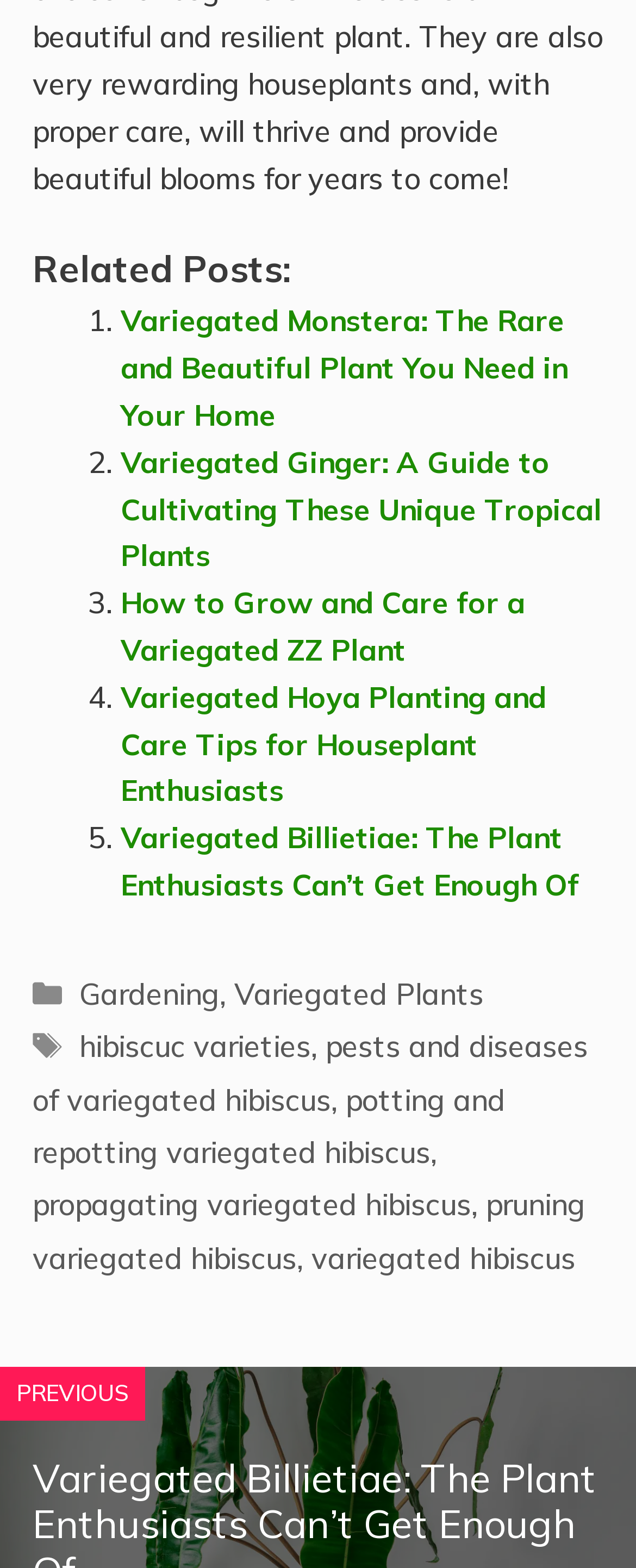Determine the bounding box coordinates of the region I should click to achieve the following instruction: "Click on 'PREVIOUS'". Ensure the bounding box coordinates are four float numbers between 0 and 1, i.e., [left, top, right, bottom].

[0.026, 0.879, 0.203, 0.898]